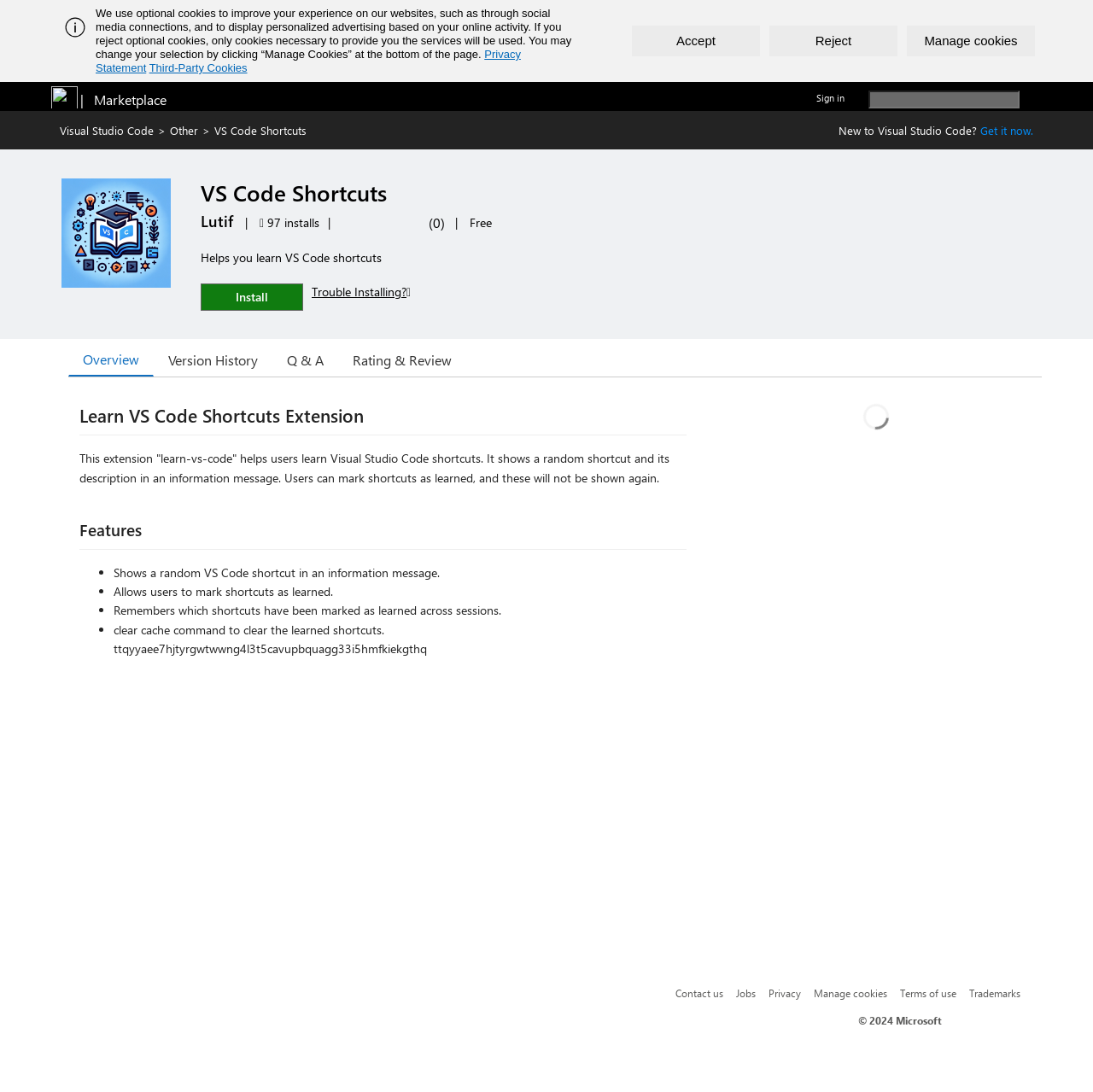Find the bounding box of the web element that fits this description: "Other".

[0.155, 0.113, 0.181, 0.126]